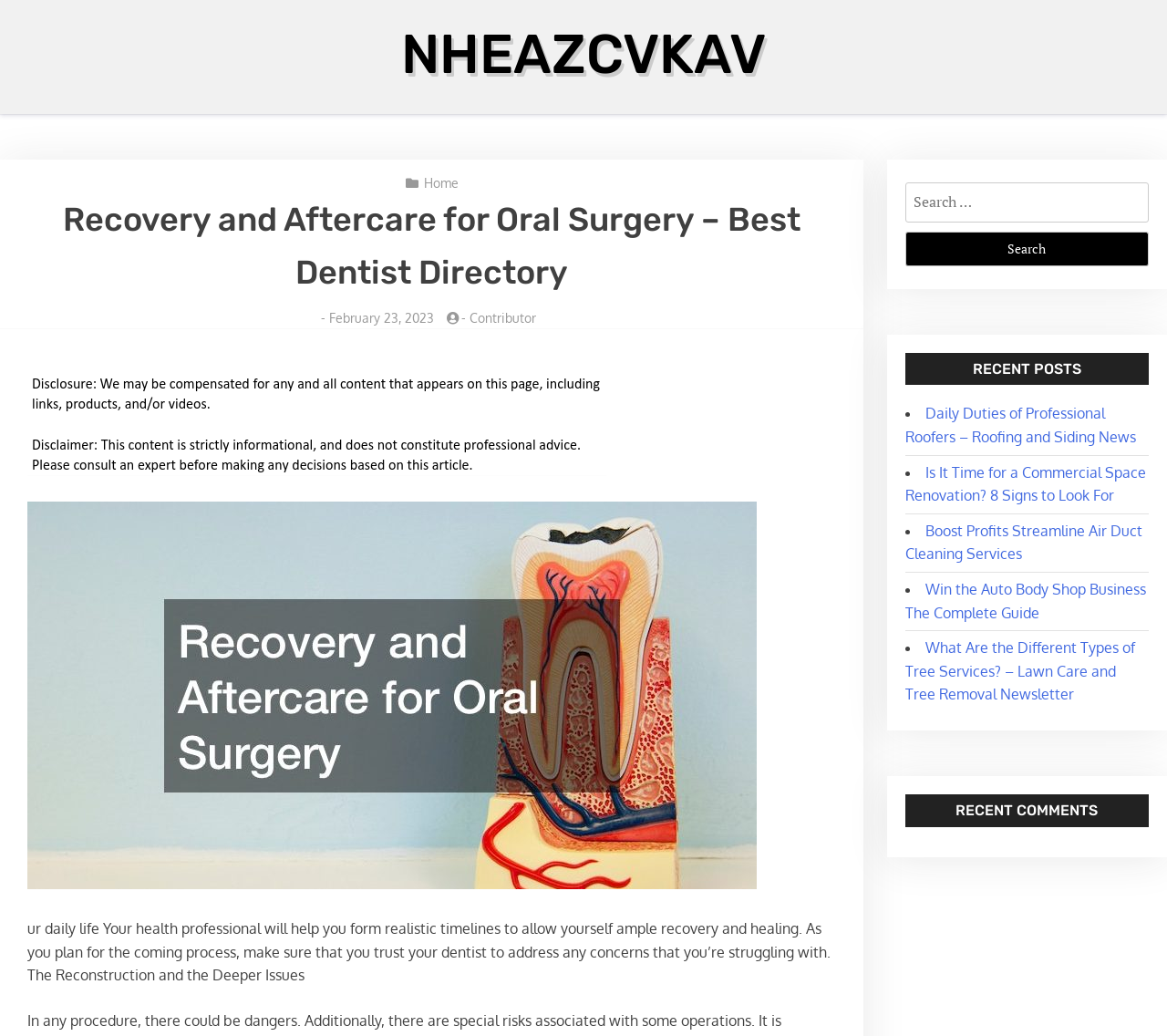Find the bounding box coordinates of the area to click in order to follow the instruction: "Check the 'RECENT POSTS'".

[0.776, 0.34, 0.984, 0.372]